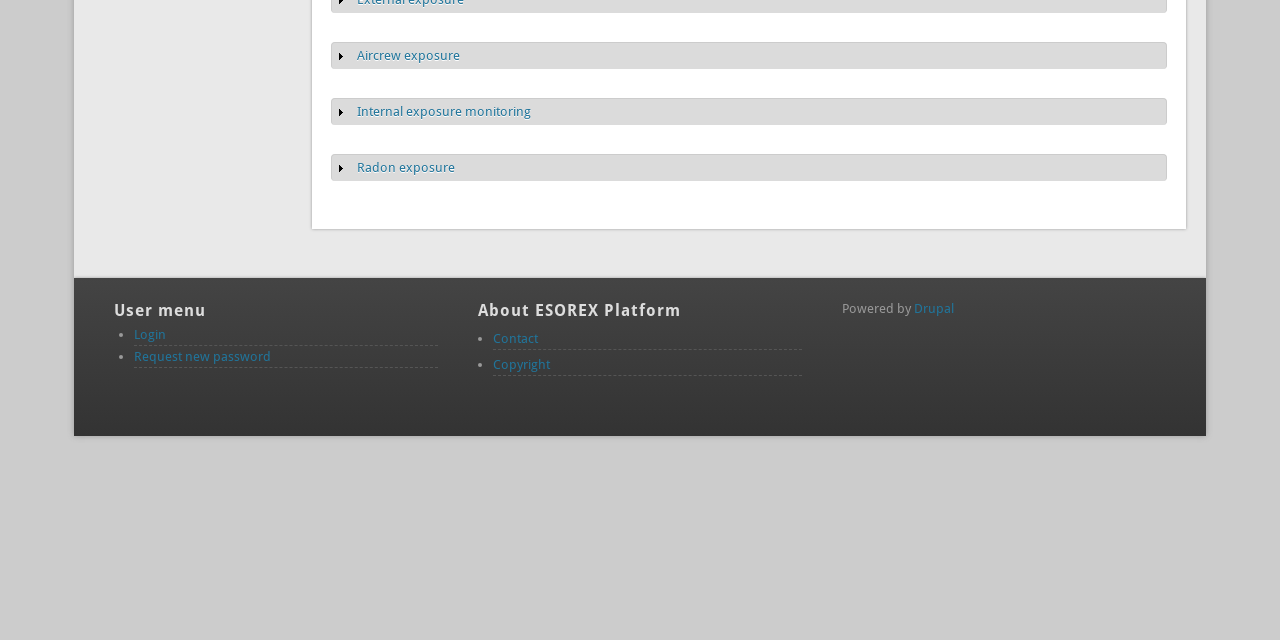Bounding box coordinates must be specified in the format (top-left x, top-left y, bottom-right x, bottom-right y). All values should be floating point numbers between 0 and 1. What are the bounding box coordinates of the UI element described as: Show Radon exposure

[0.279, 0.25, 0.356, 0.273]